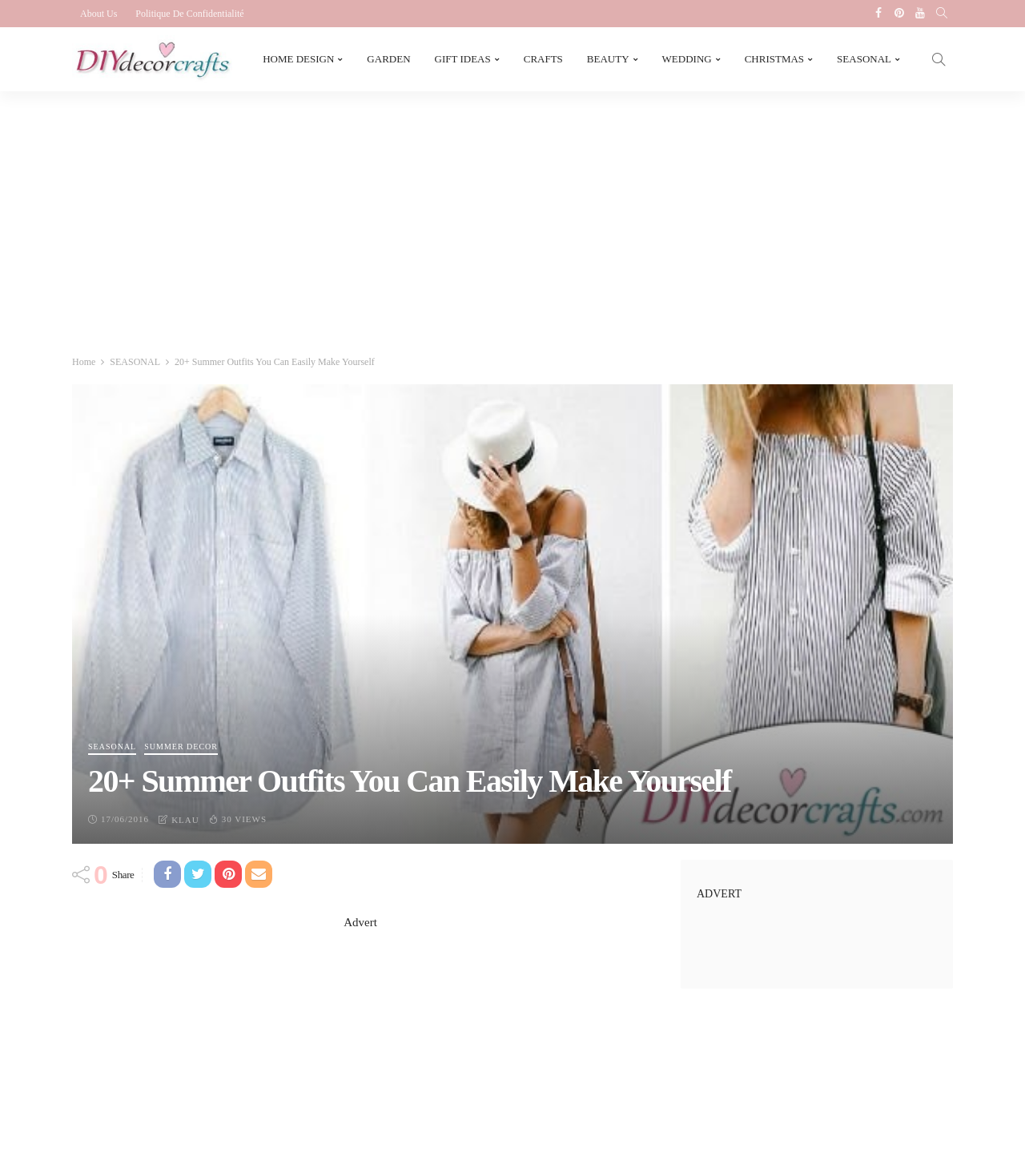Write an elaborate caption that captures the essence of the webpage.

This webpage appears to be a blog or article page focused on DIY fashion, specifically summer outfits. At the top, there are several links to other sections of the website, including "About Us", "Politique De Confidentialité", and social media links to Facebook, Pinterest, and YouTube. 

Below these links, there is a table with a logo and a link to the website's homepage, "Diydecorcrafts.com". To the right of this table, there are several navigation links, including "HOME DESIGN", "GARDEN", "GIFT IDEAS", "CRAFTS", "BEAUTY", "WEDDING", "CHRISTMAS", and "SEASONAL". 

The main content of the page is an article titled "20+ Summer Outfits You Can Easily Make Yourself". The title is displayed prominently in the middle of the page. Below the title, there is a section with the date "17/06/2016" and the author's name, "KLAU". 

The article itself is not visible in the accessibility tree, but there are several links and buttons scattered throughout the page, including social media sharing links and a "Share" button. There is also an advertisement section at the bottom of the page with the heading "ADVERT".